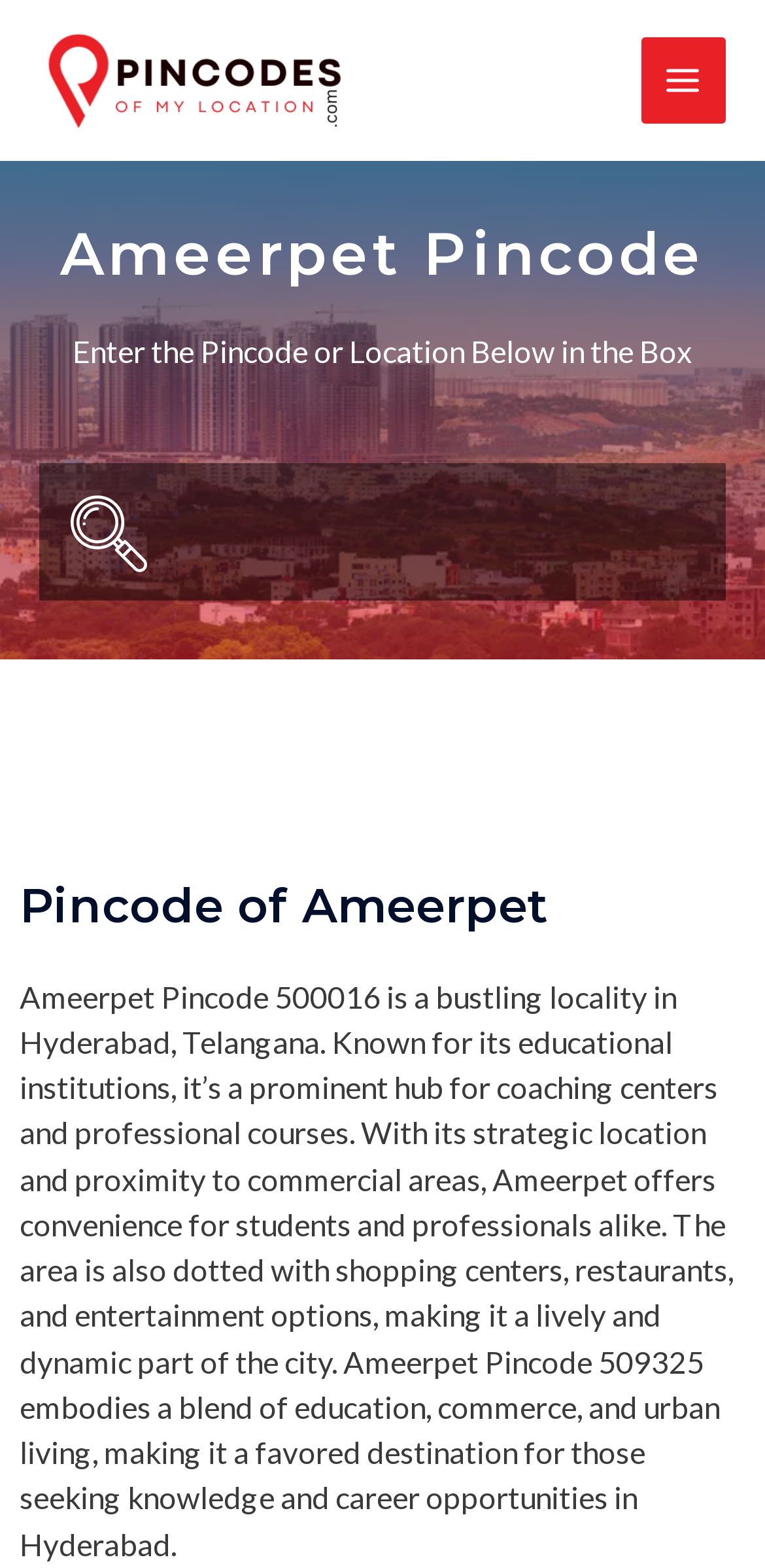What is the name of the link on the top left?
Based on the visual, give a brief answer using one word or a short phrase.

Pincodes of My Location